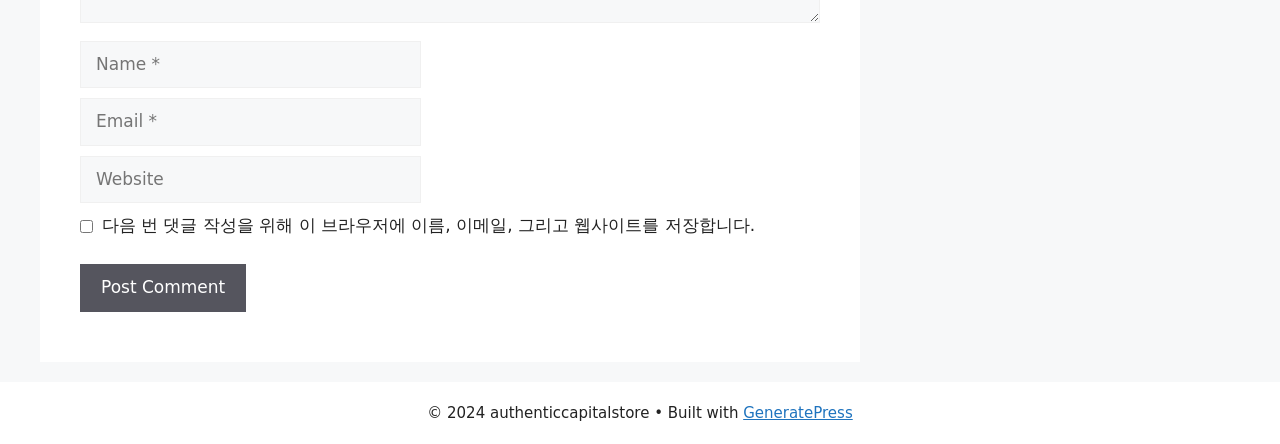Please provide a comprehensive response to the question based on the details in the image: What is the label of the button below the textboxes?

The button is located below the textboxes and its label is 'Post Comment', suggesting that it is used to submit a comment or post.